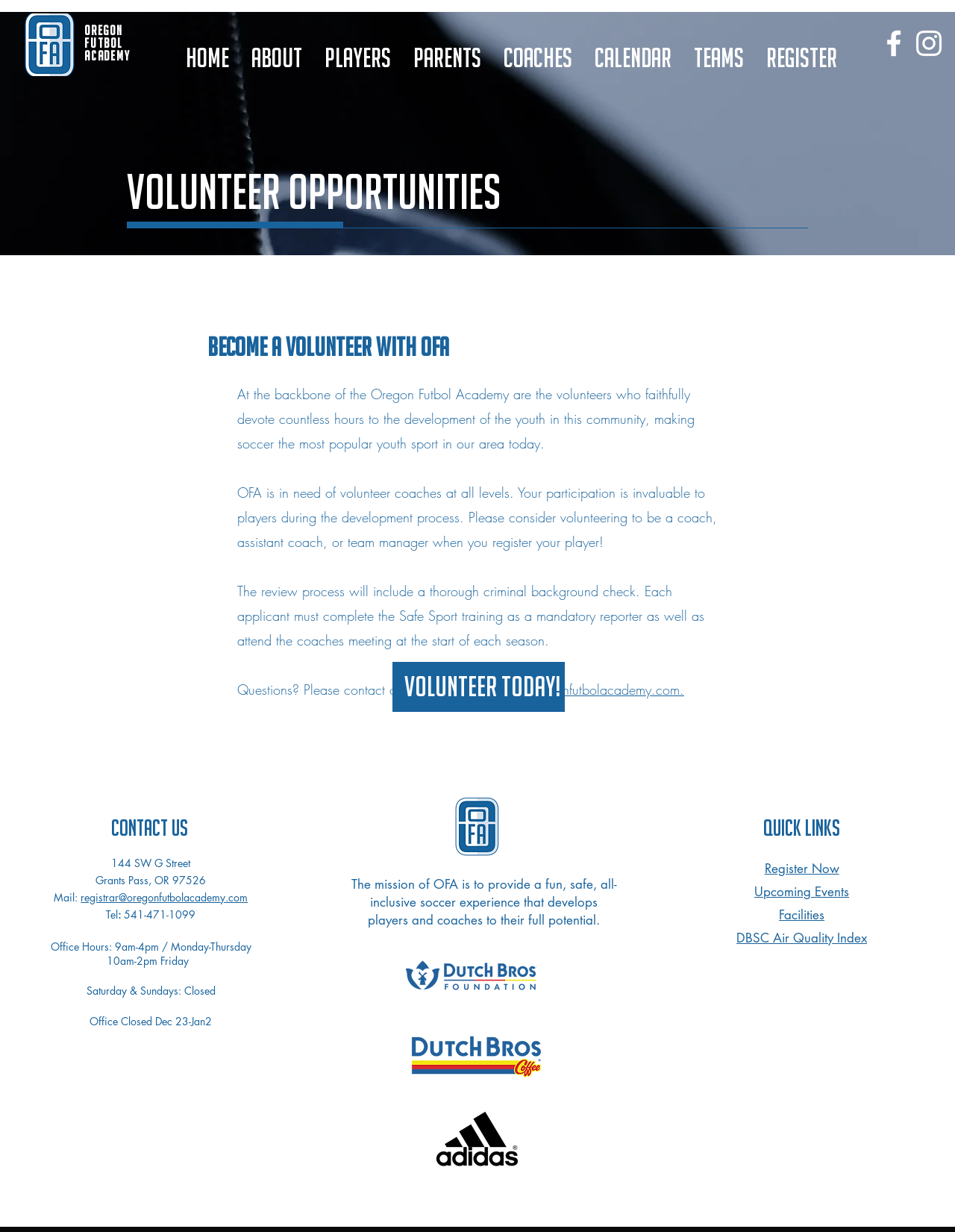Identify and provide the bounding box coordinates of the UI element described: "DBSC Air Quality Index". The coordinates should be formatted as [left, top, right, bottom], with each number being a float between 0 and 1.

[0.771, 0.75, 0.908, 0.769]